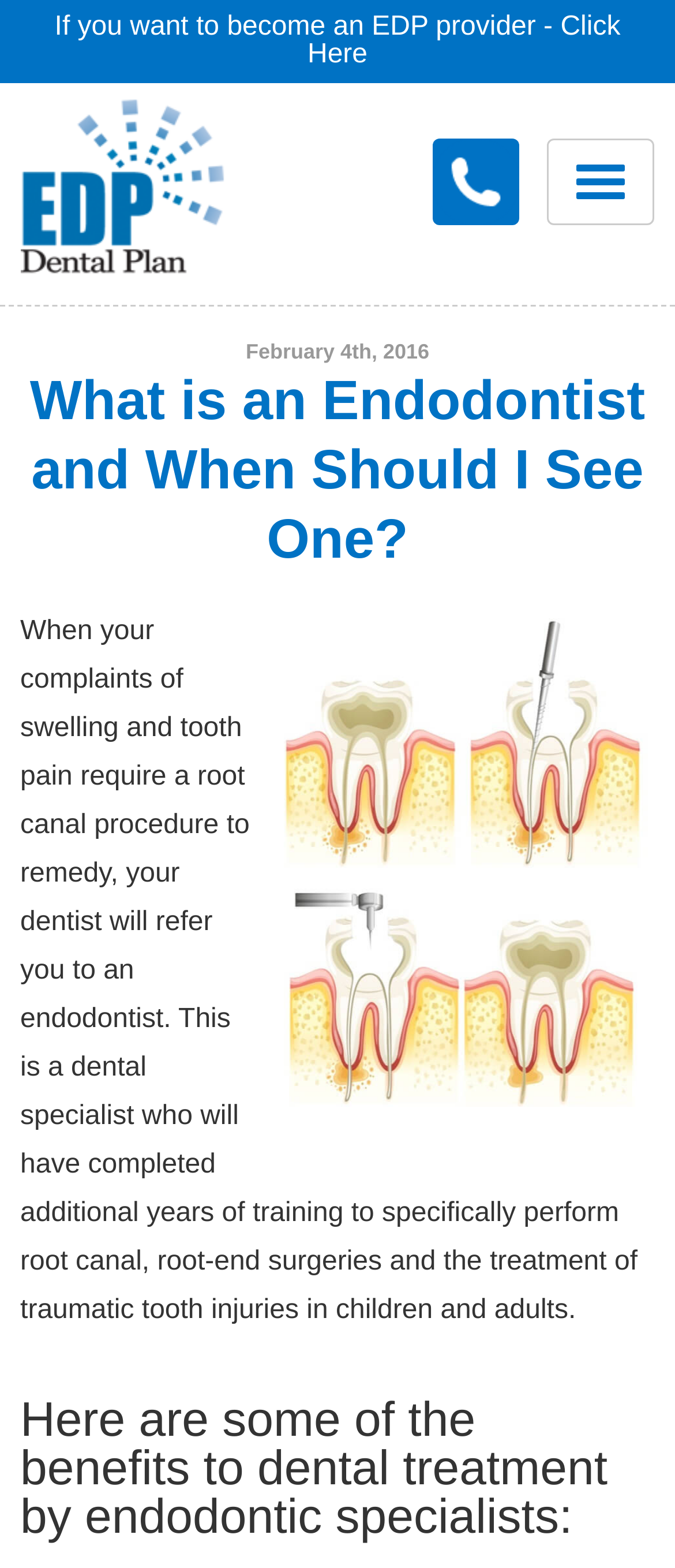Locate the bounding box of the user interface element based on this description: "Support".

[0.082, 0.591, 0.244, 0.613]